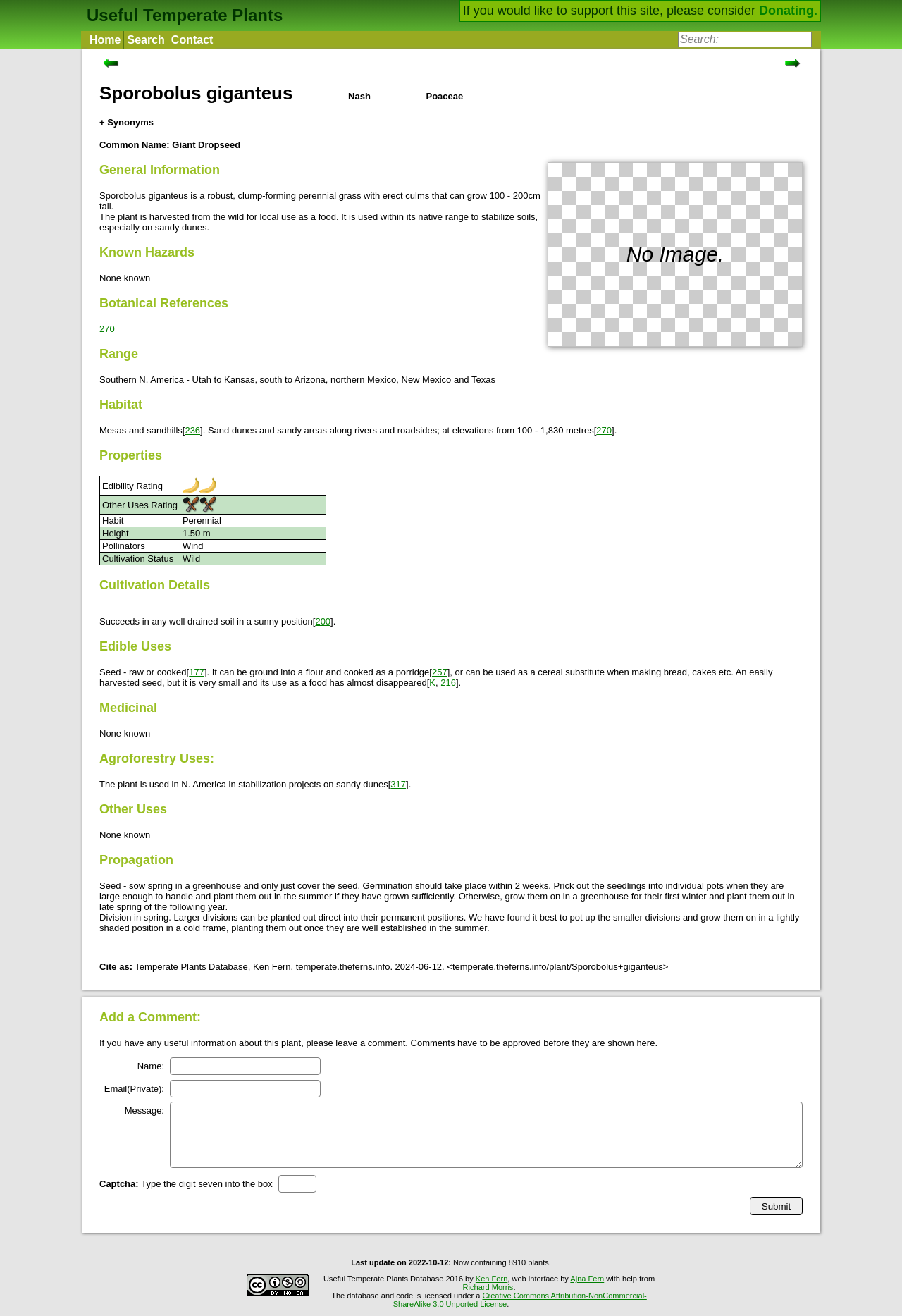Locate the bounding box coordinates of the clickable region necessary to complete the following instruction: "View 'Synonyms'". Provide the coordinates in the format of four float numbers between 0 and 1, i.e., [left, top, right, bottom].

[0.11, 0.089, 0.17, 0.097]